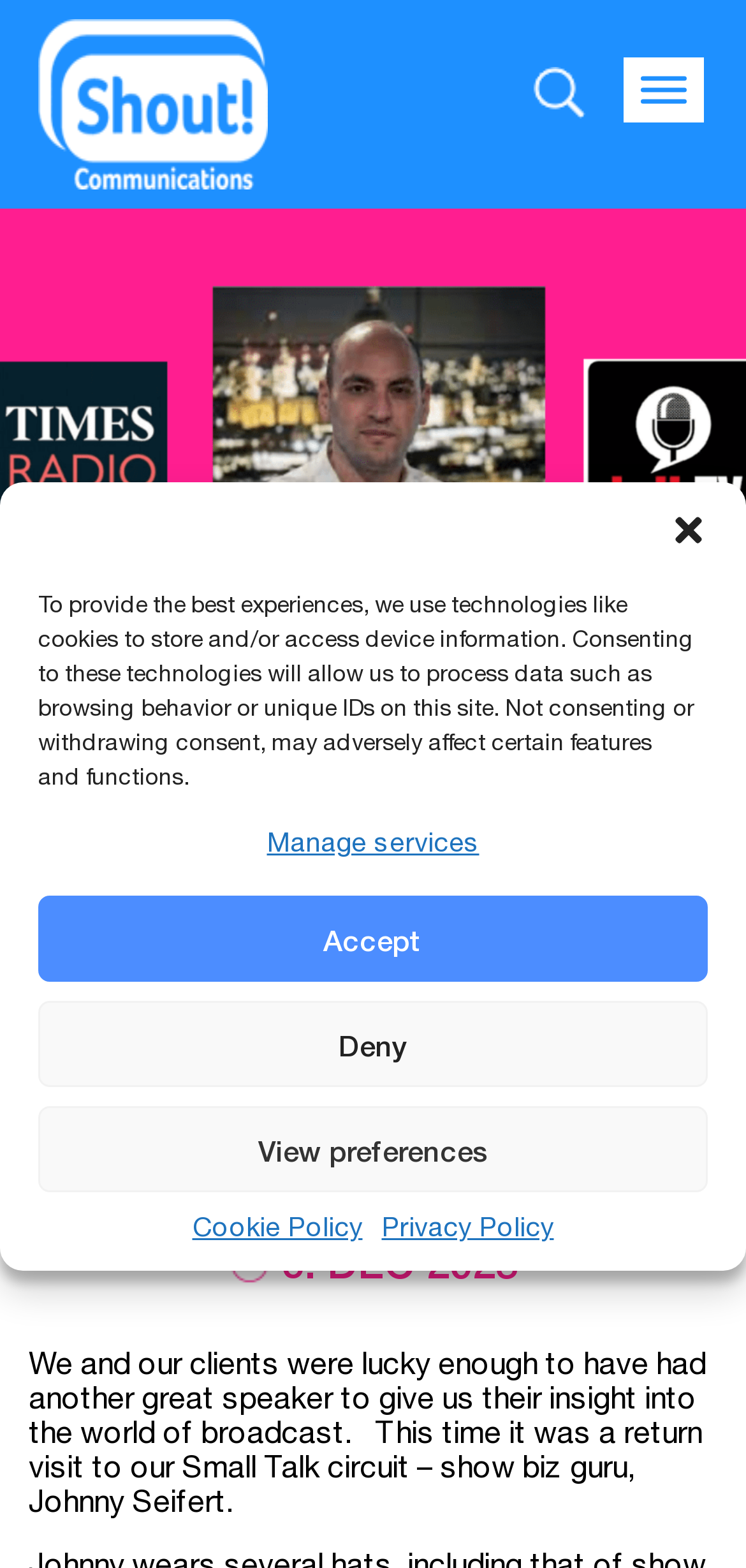Identify the bounding box coordinates for the element you need to click to achieve the following task: "Click the Close dialog button". The coordinates must be four float values ranging from 0 to 1, formatted as [left, top, right, bottom].

[0.897, 0.326, 0.949, 0.35]